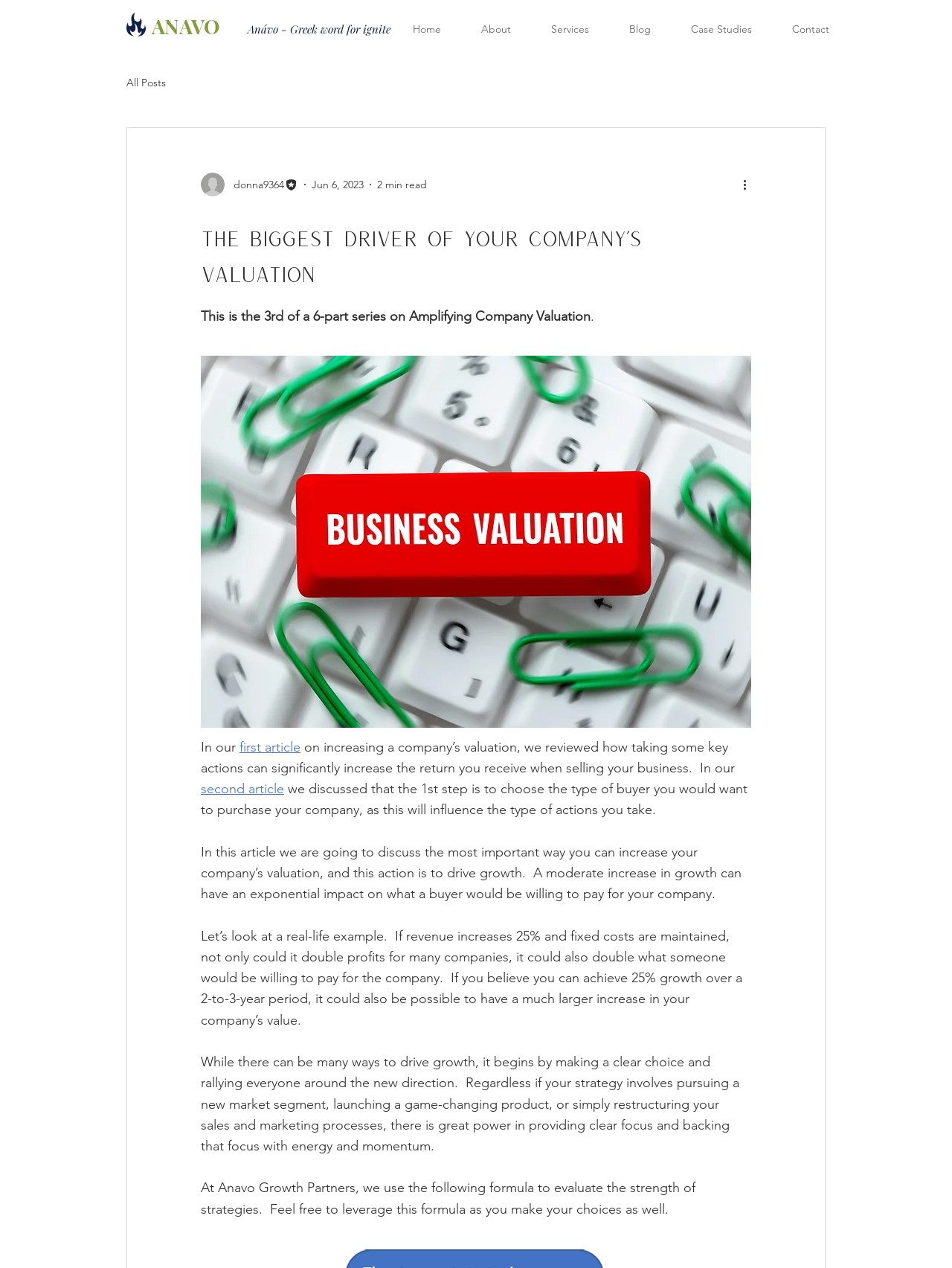Please determine the bounding box coordinates of the element's region to click in order to carry out the following instruction: "Click the 'About' link". The coordinates should be four float numbers between 0 and 1, i.e., [left, top, right, bottom].

[0.475, 0.015, 0.548, 0.031]